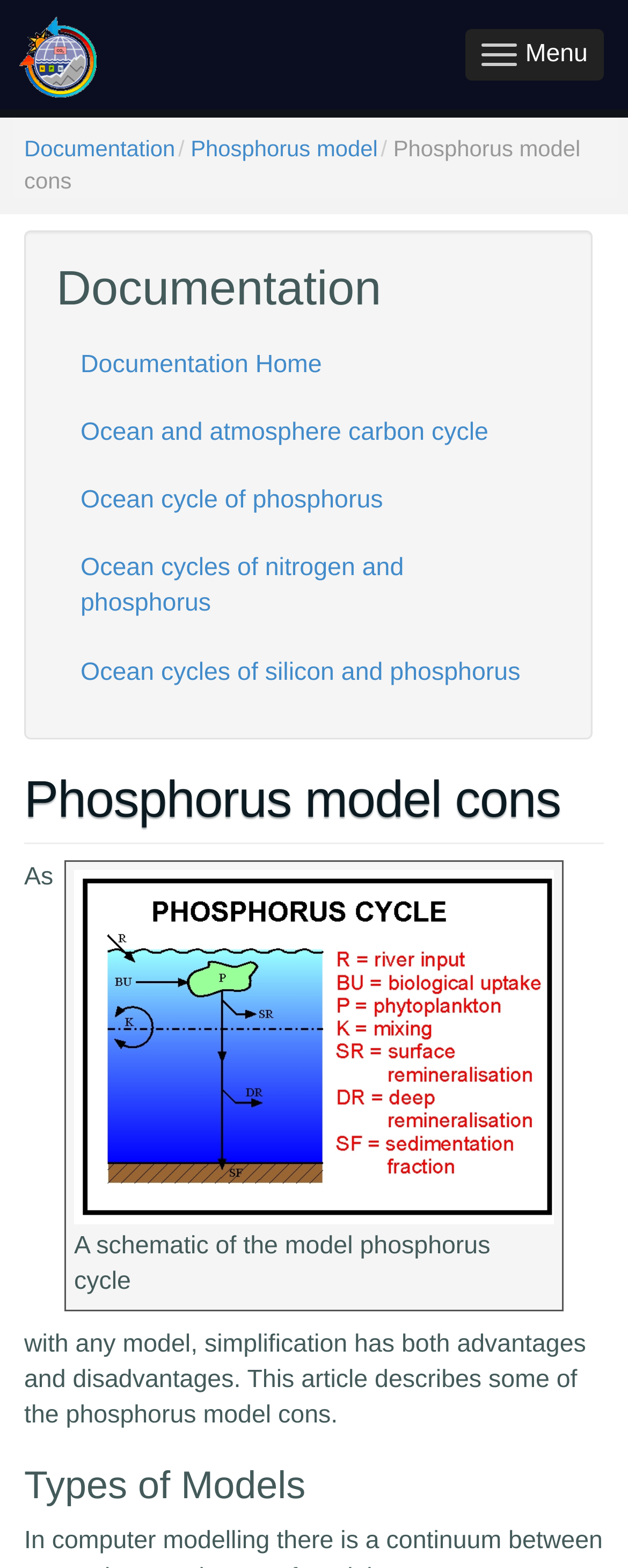Specify the bounding box coordinates of the area that needs to be clicked to achieve the following instruction: "View the 'Phosphorus model' page".

[0.304, 0.086, 0.602, 0.103]